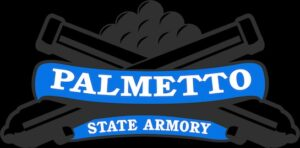Answer this question in one word or a short phrase: What is the background color of the logo?

black